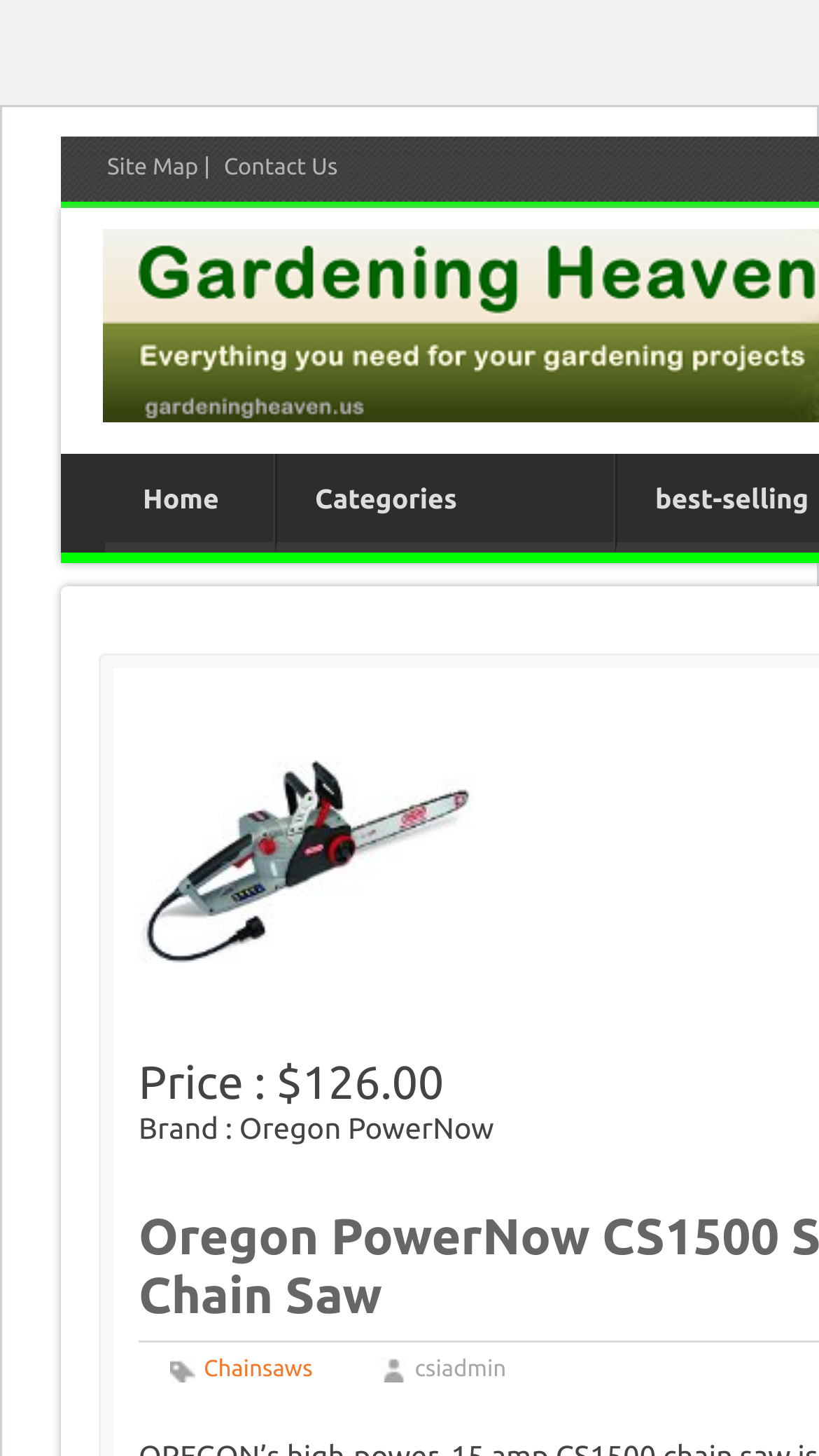Is there a link to the 'Chainsaws' category?
Based on the screenshot, respond with a single word or phrase.

Yes